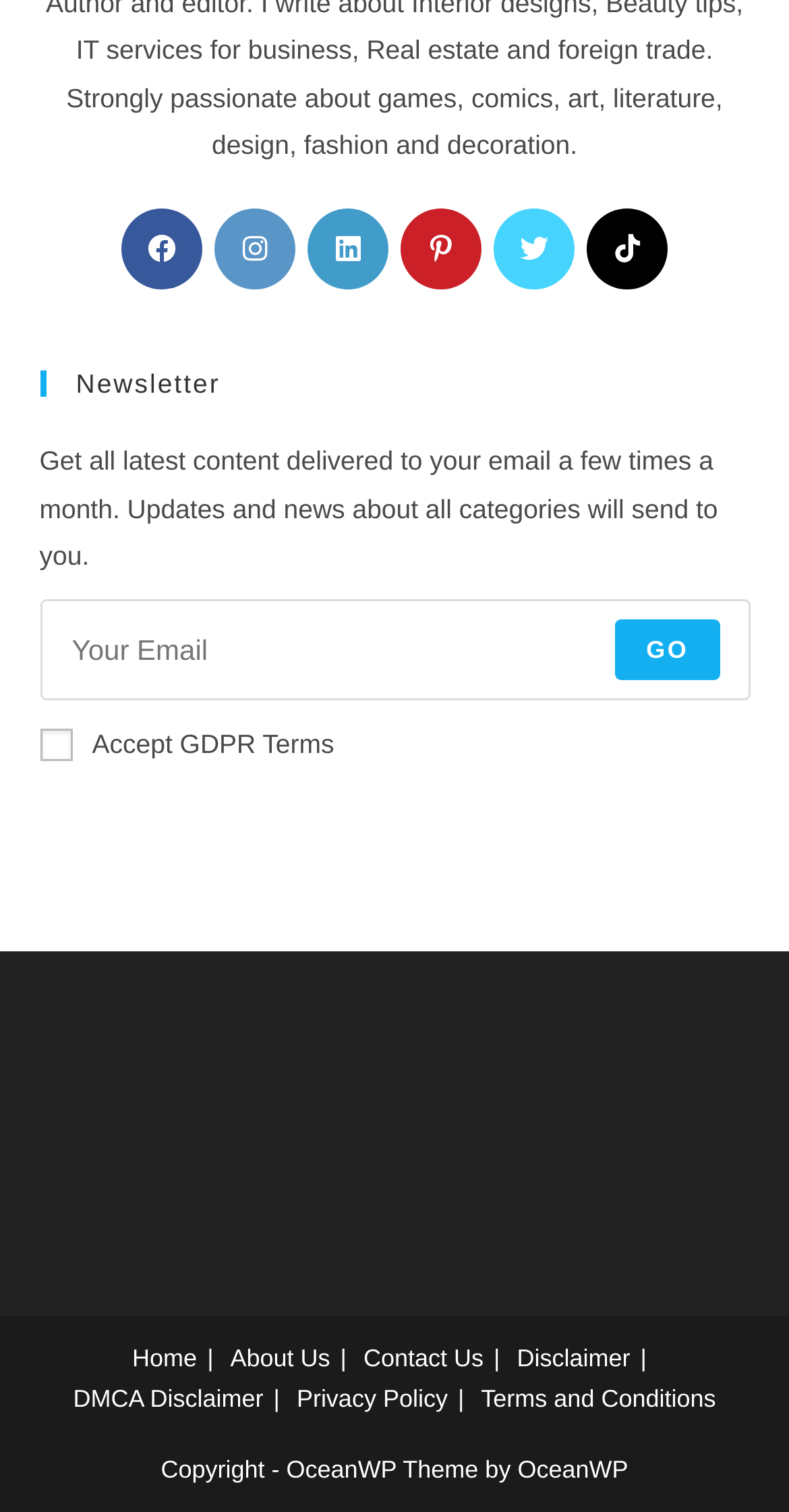What is the copyright information of the theme?
Please look at the screenshot and answer using one word or phrase.

OceanWP Theme by OceanWP